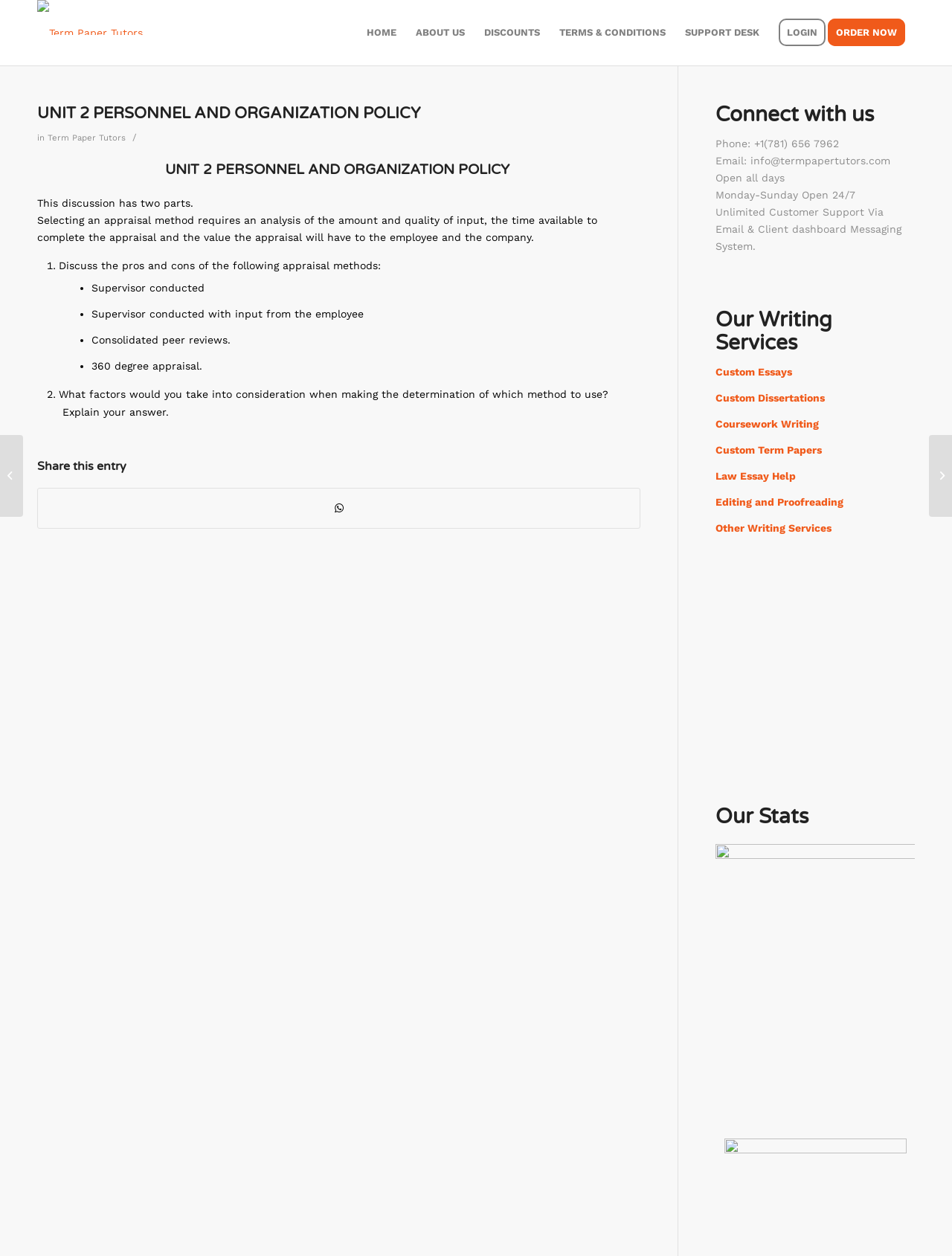What is the phone number of the website? Refer to the image and provide a one-word or short phrase answer.

+1(781) 656 7962